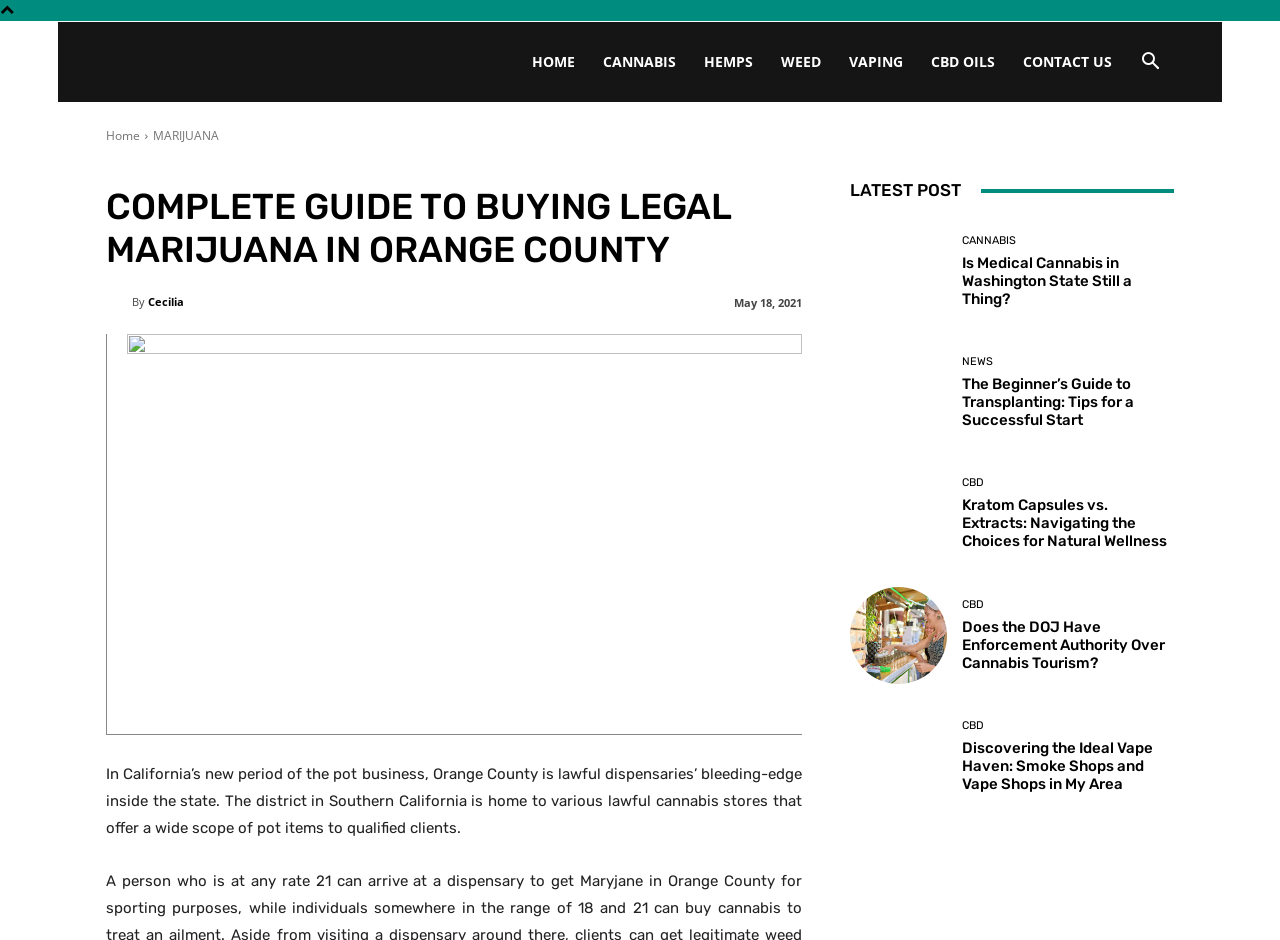With reference to the image, please provide a detailed answer to the following question: What is the author of the article 'COMPLETE GUIDE TO BUYING LEGAL MARIJUANA IN ORANGE COUNTY'?

I found the article 'COMPLETE GUIDE TO BUYING LEGAL MARIJUANA IN ORANGE COUNTY' and looked for the author information. The author is mentioned as 'Cecilia' with a corresponding image and link.